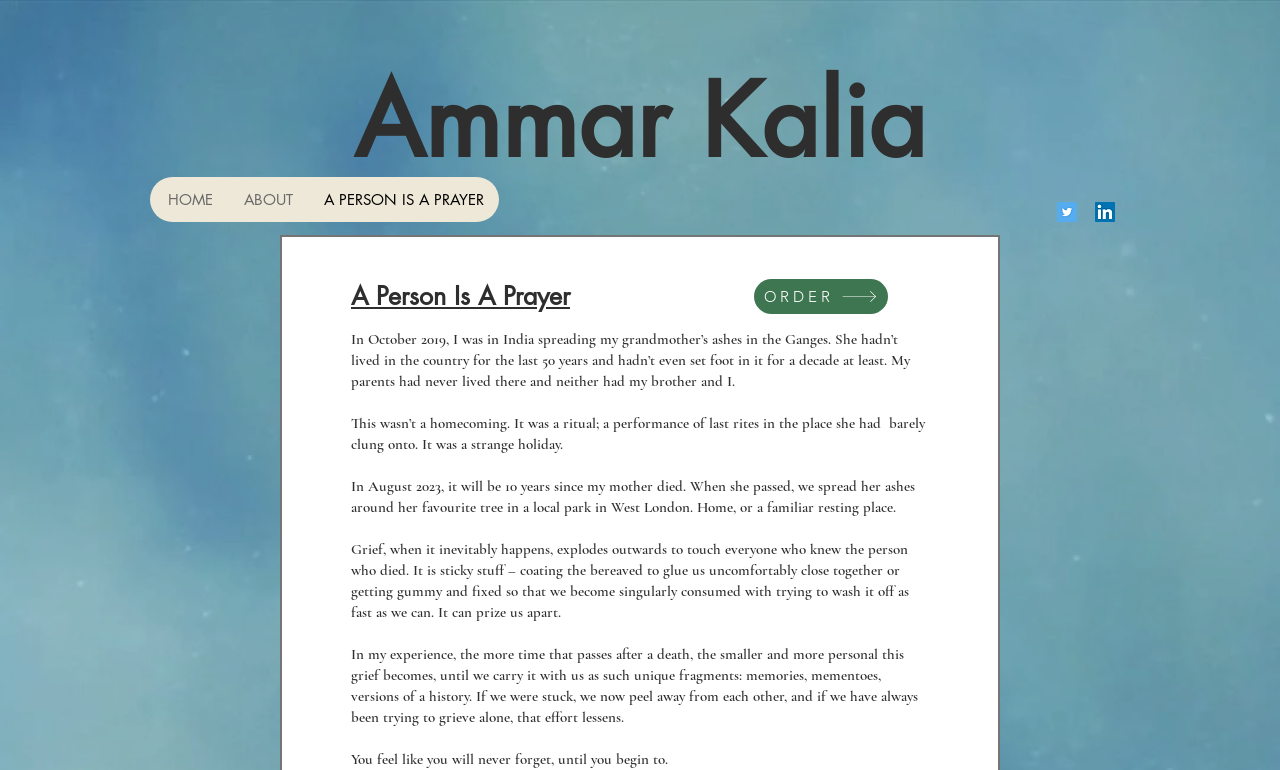Please identify the bounding box coordinates of the clickable region that I should interact with to perform the following instruction: "order now". The coordinates should be expressed as four float numbers between 0 and 1, i.e., [left, top, right, bottom].

[0.589, 0.362, 0.694, 0.408]